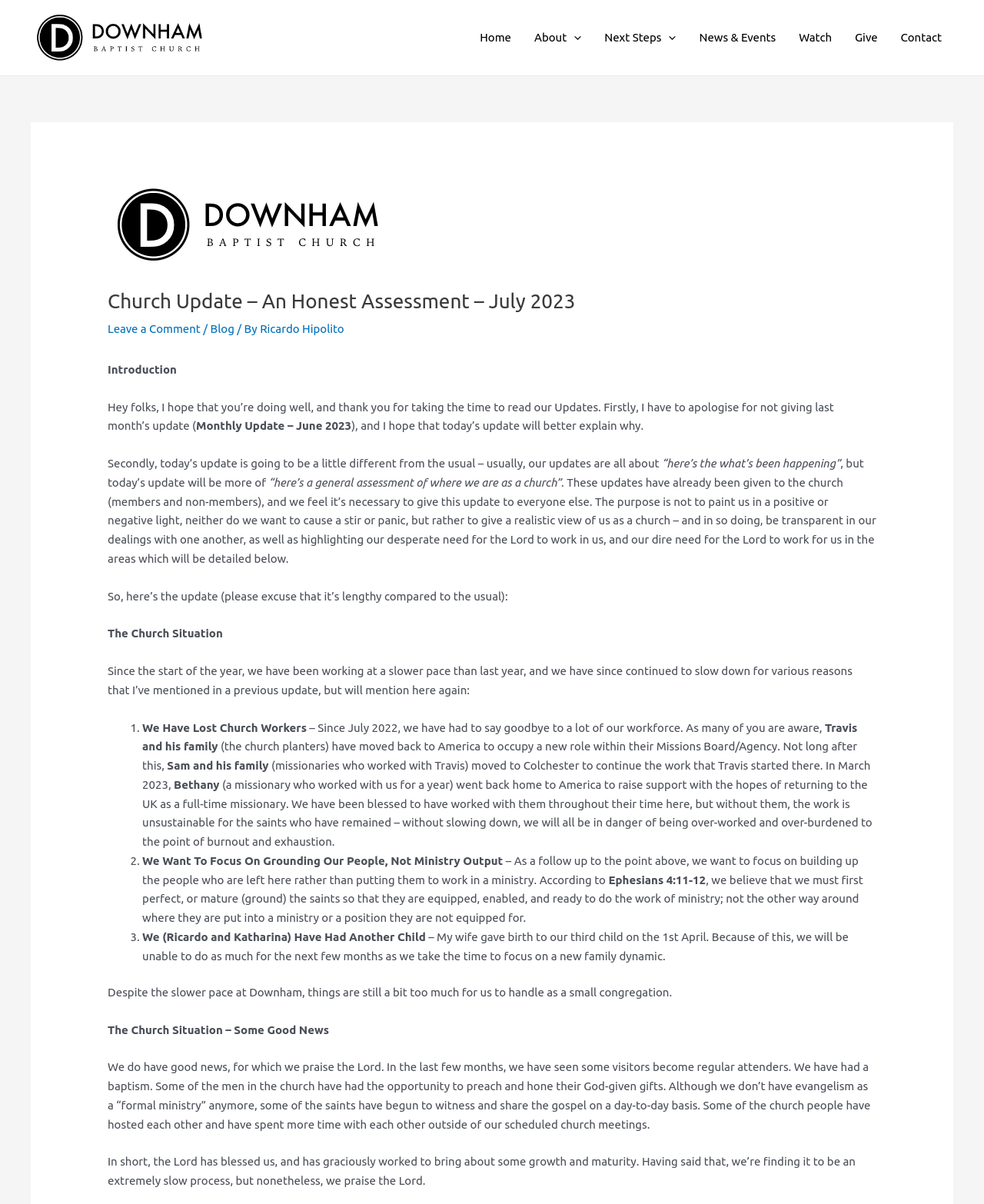Find the bounding box coordinates for the element that must be clicked to complete the instruction: "Click the 'Leave a Comment' link". The coordinates should be four float numbers between 0 and 1, indicated as [left, top, right, bottom].

[0.109, 0.268, 0.204, 0.278]